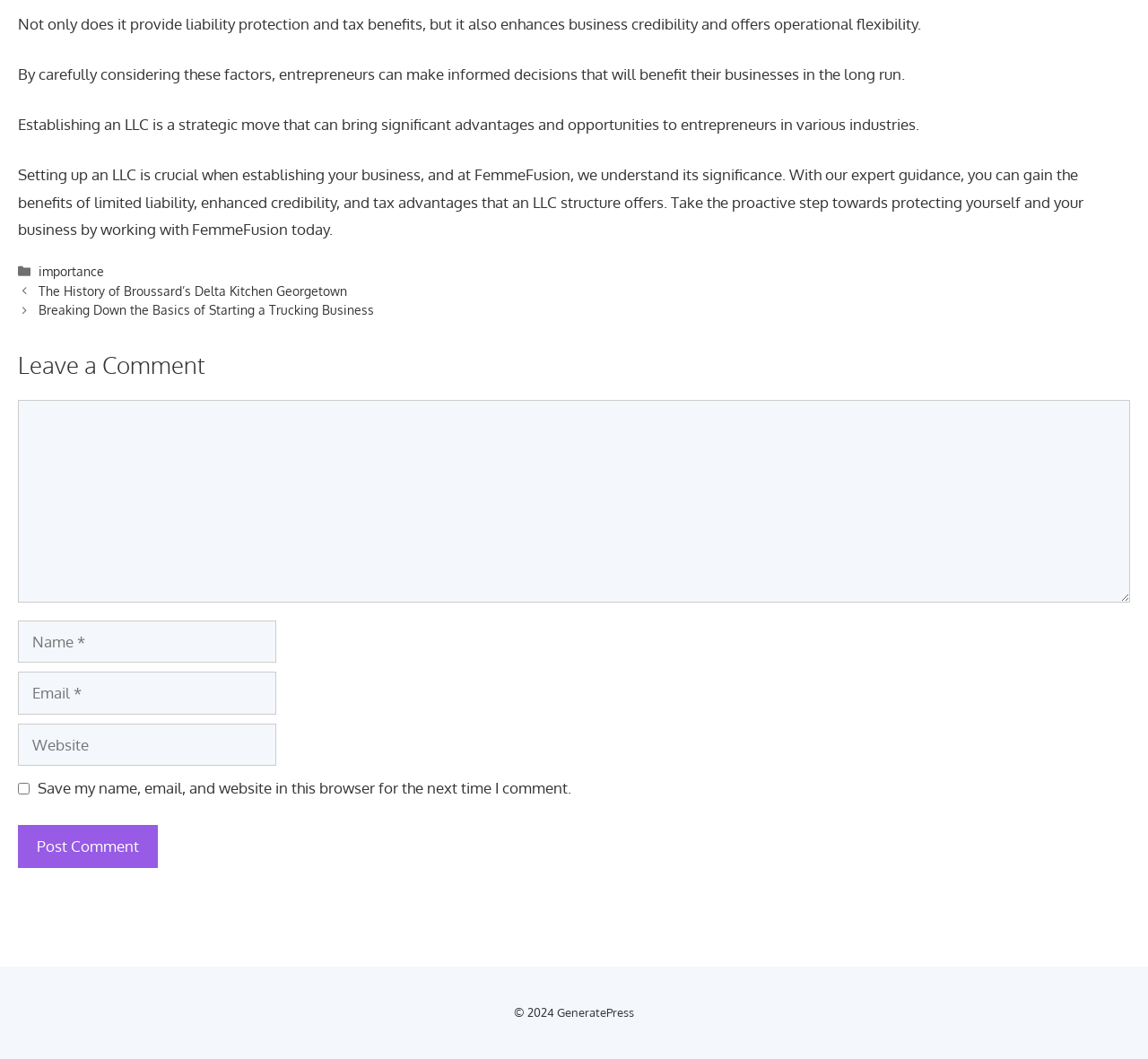Pinpoint the bounding box coordinates of the clickable area necessary to execute the following instruction: "Click on the importance link". The coordinates should be given as four float numbers between 0 and 1, namely [left, top, right, bottom].

[0.034, 0.248, 0.091, 0.263]